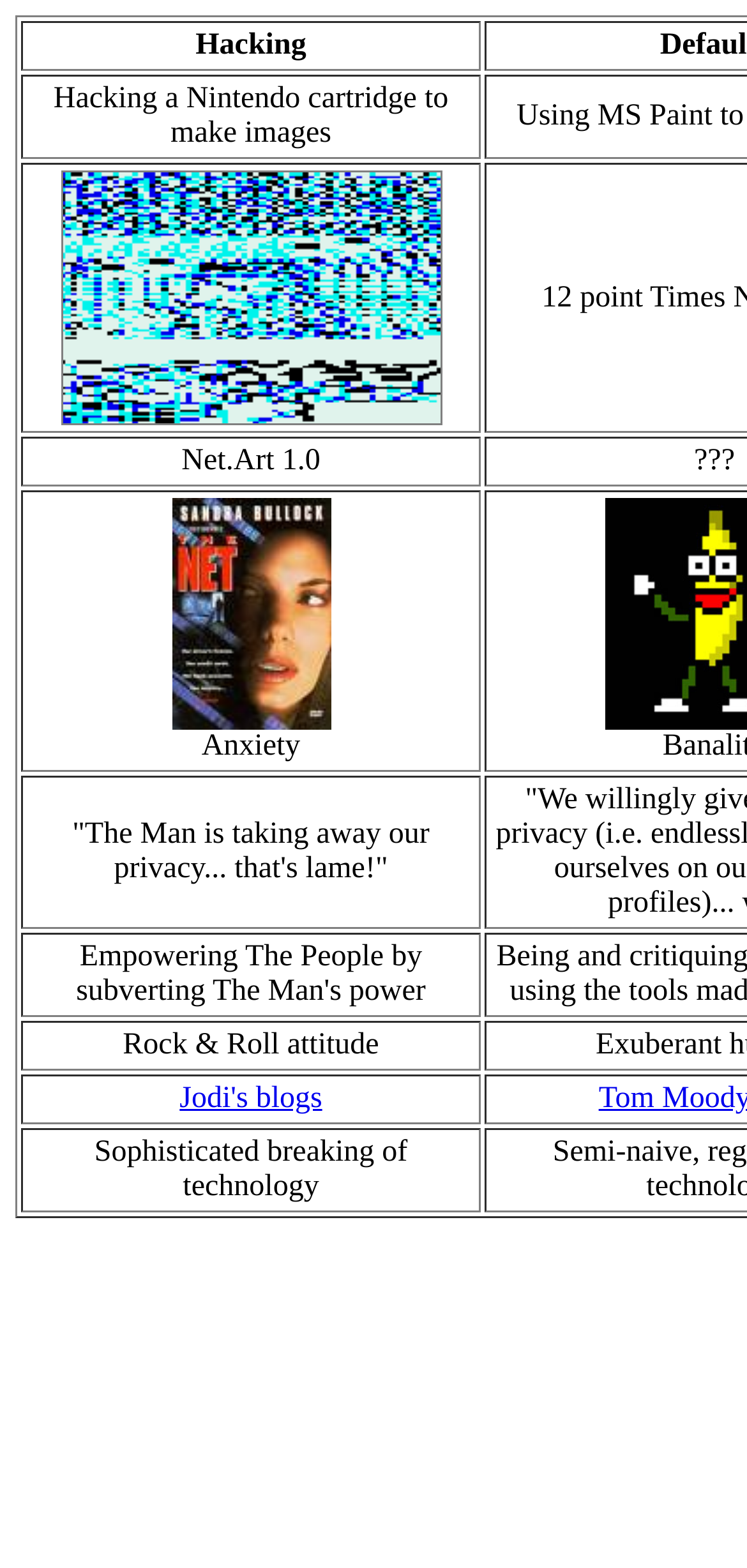Produce an elaborate caption capturing the essence of the webpage.

The webpage appears to be a collection of quotes, images, and links related to hacking, technology, and art. At the top, there are several grid cells containing short phrases, including "Hacking", "Hacking a Nintendo cartridge to make images", and "Net.Art 1.0". 

Below these phrases, there is a large image taking up most of the width of the page. 

Further down, there are more grid cells with quotes, such as "The Man is taking away our privacy... that's lame!", "Empowering The People by subverting The Man's power", and "Rock & Roll attitude". 

On the right side of the quote "Jodi's blogs", there is a link to Jodi's blogs. 

Finally, at the bottom, there is another grid cell with the phrase "Sophisticated breaking of technology".